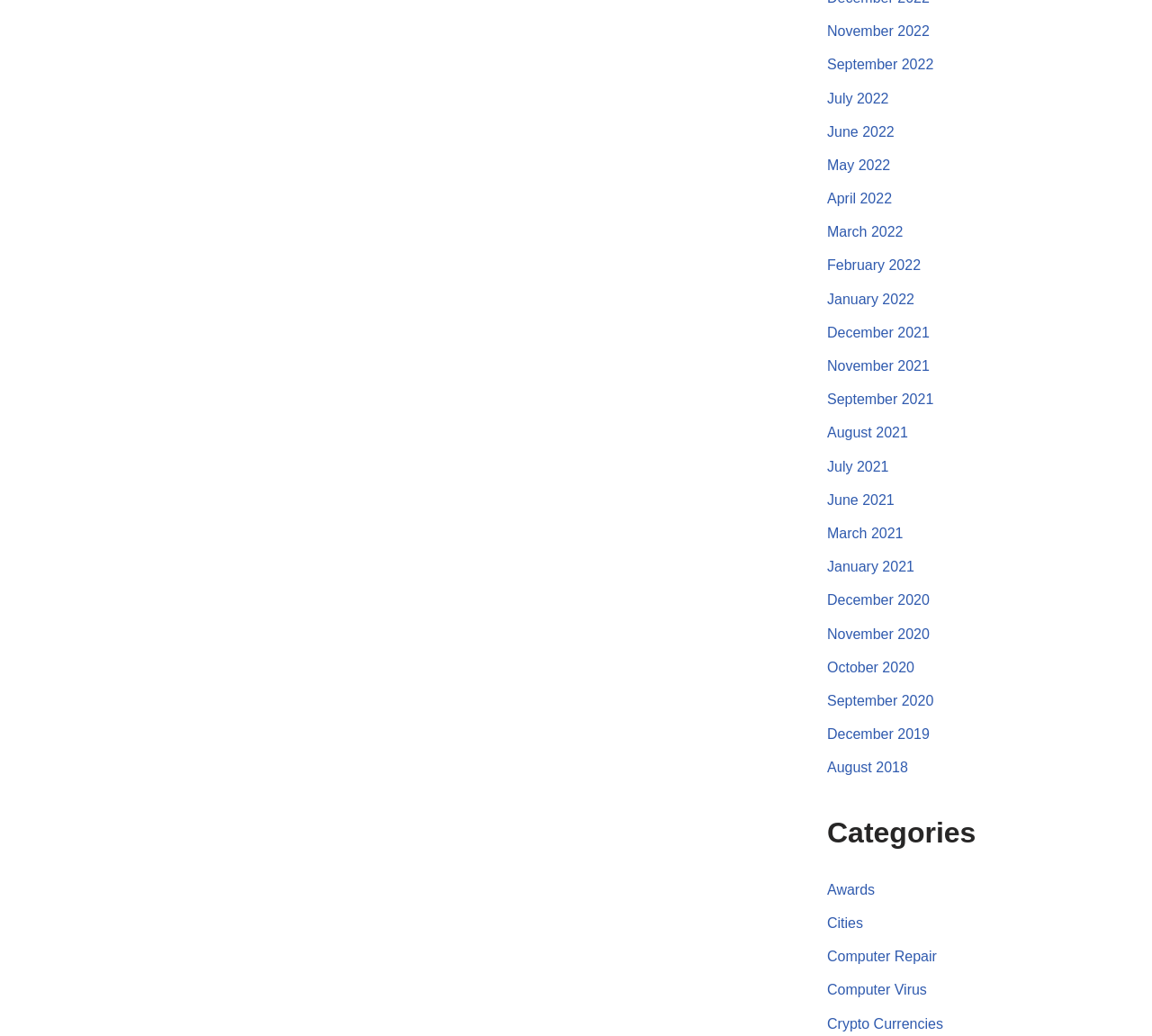Use a single word or phrase to answer the question:
How many links are there under the 'Categories' heading?

6